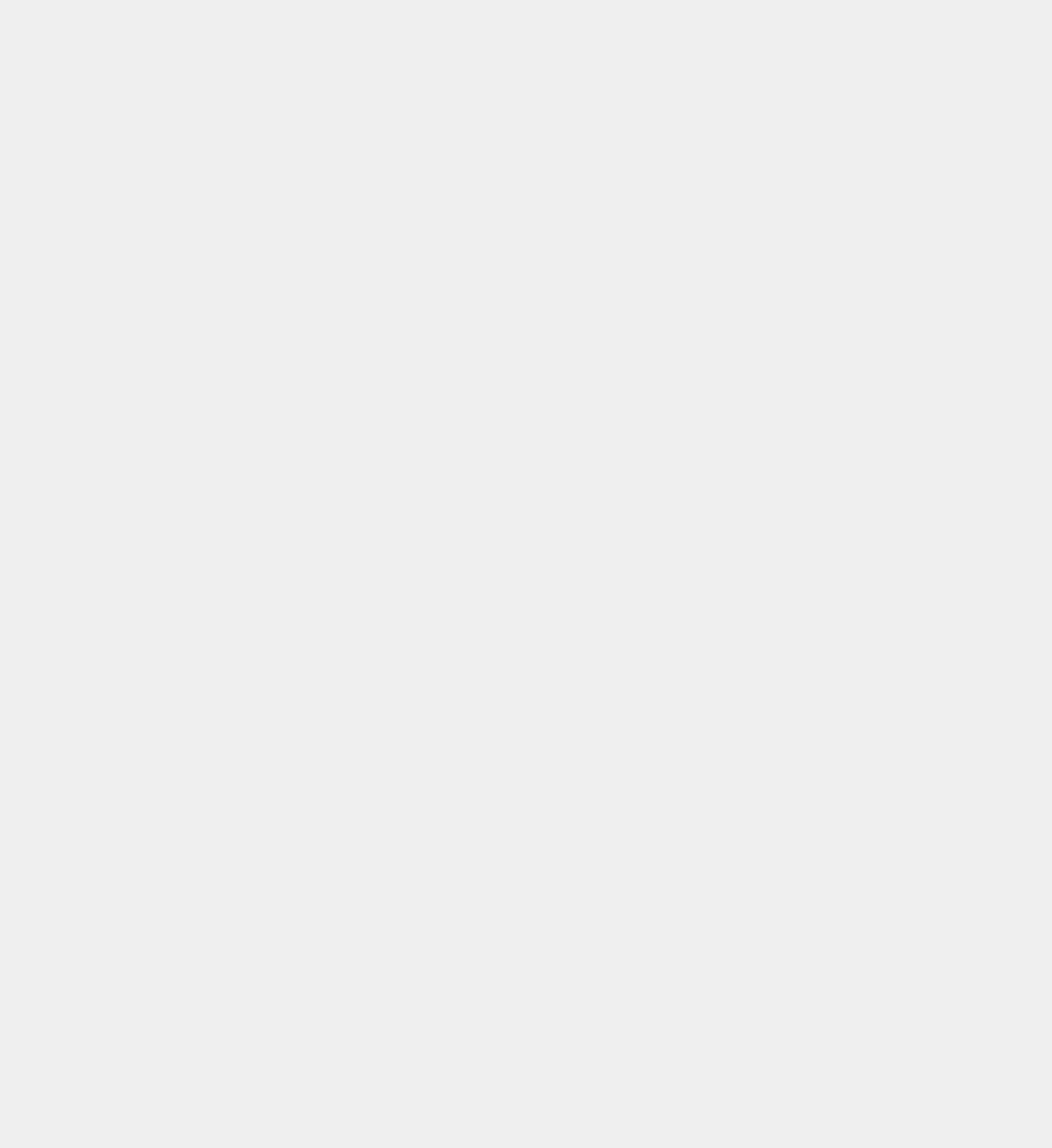Determine the title of the webpage and give its text content.

UNVEILING THE FLAVORFUL SPECTRUM OF PUFF BUNNY VAPE